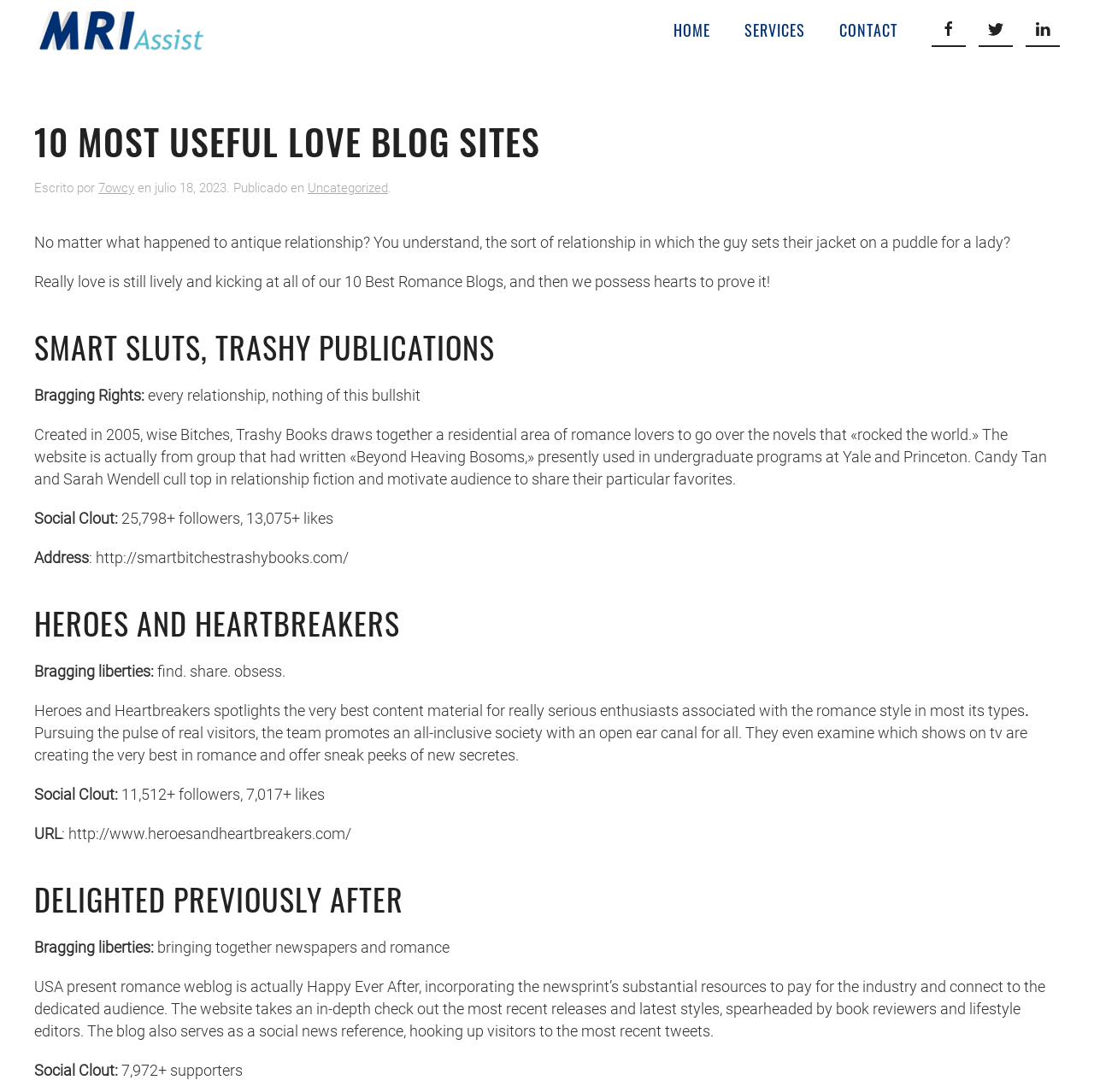Given the following UI element description: "alt="MRI Assist"", find the bounding box coordinates in the webpage screenshot.

[0.016, 0.0, 0.203, 0.055]